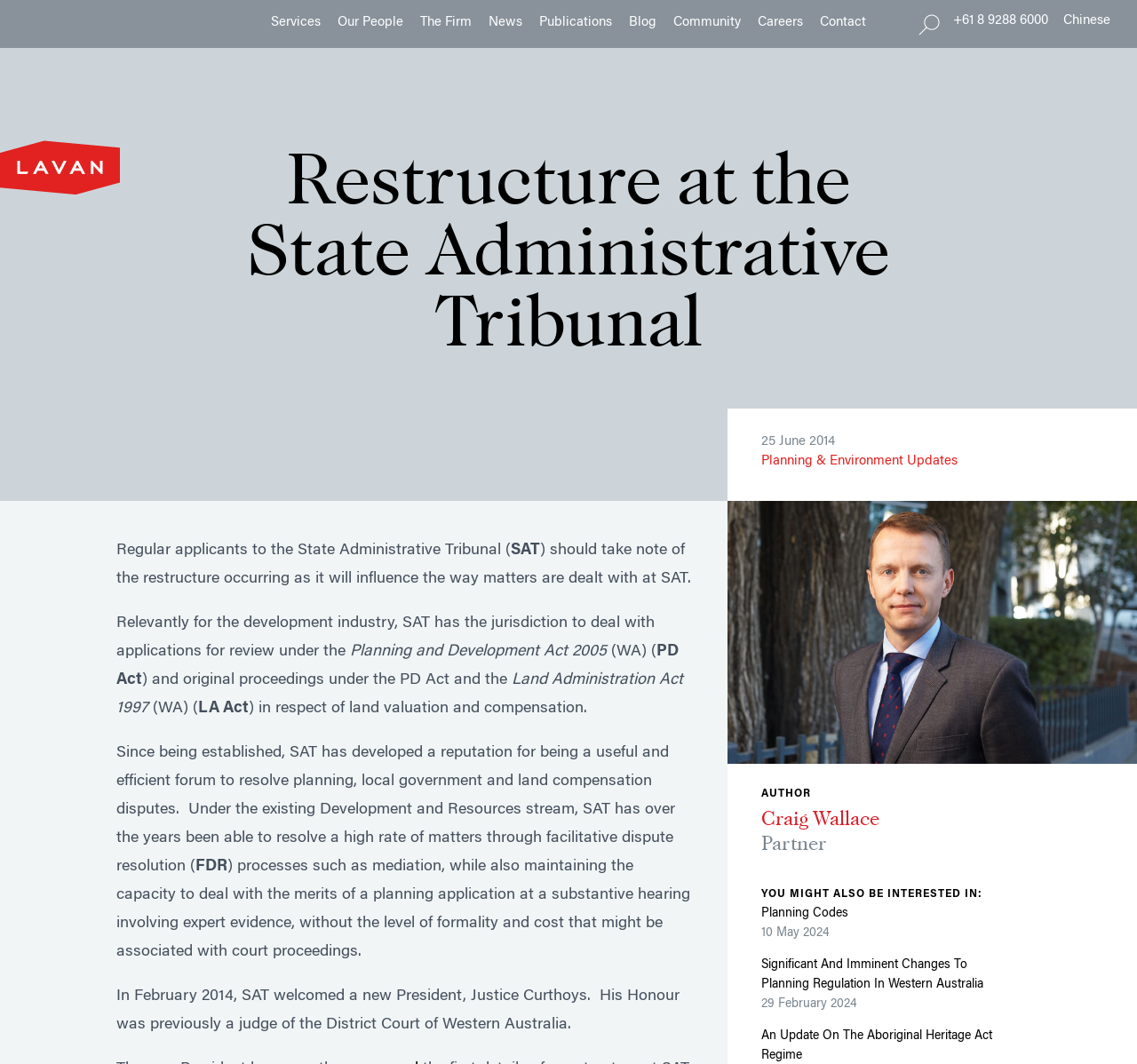Please find the bounding box coordinates of the section that needs to be clicked to achieve this instruction: "Click on the 'Planning & Environment Updates' link".

[0.67, 0.425, 0.878, 0.443]